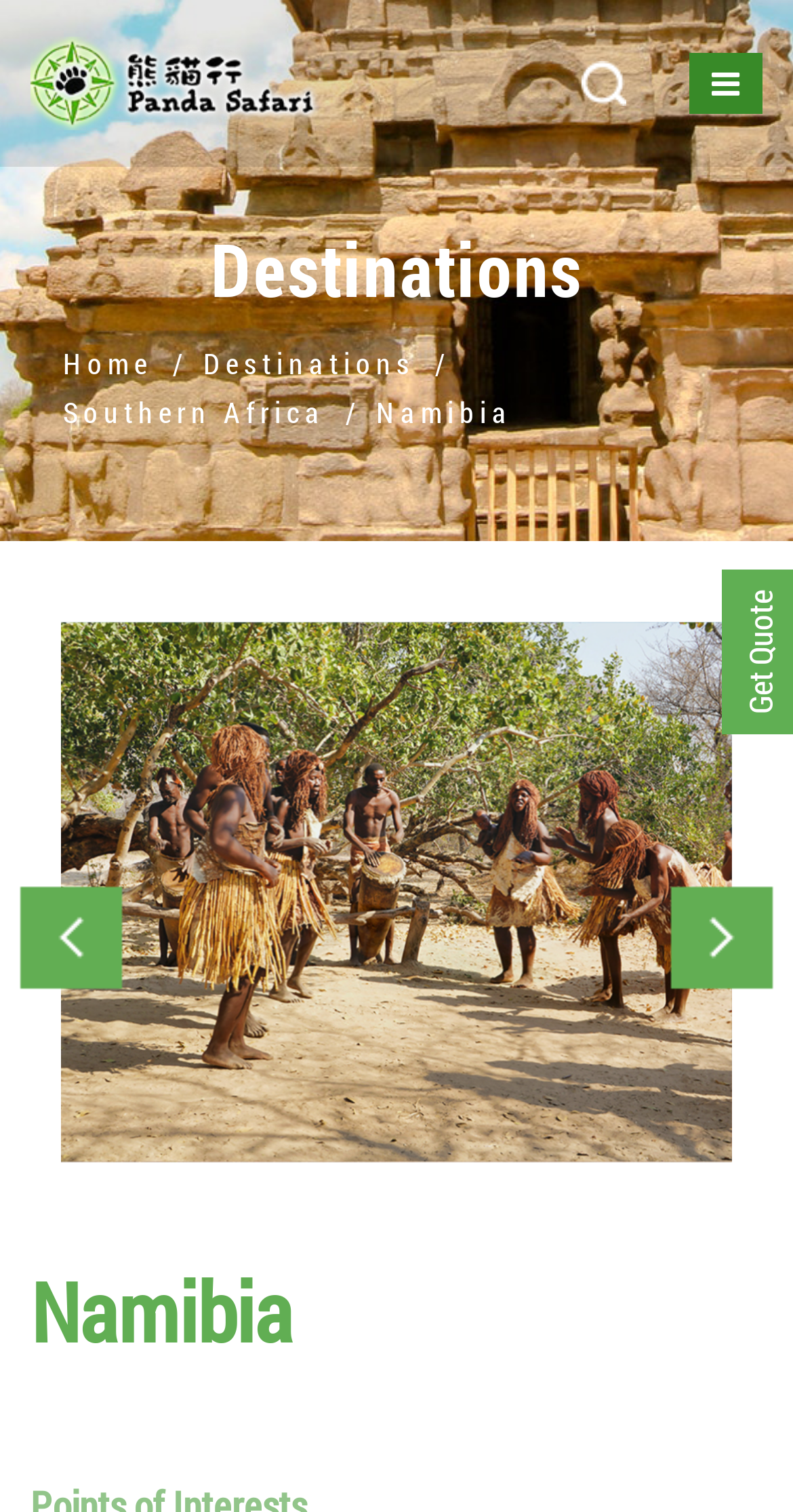Identify the bounding box for the given UI element using the description provided. Coordinates should be in the format (top-left x, top-left y, bottom-right x, bottom-right y) and must be between 0 and 1. Here is the description: Namibia

[0.474, 0.259, 0.646, 0.285]